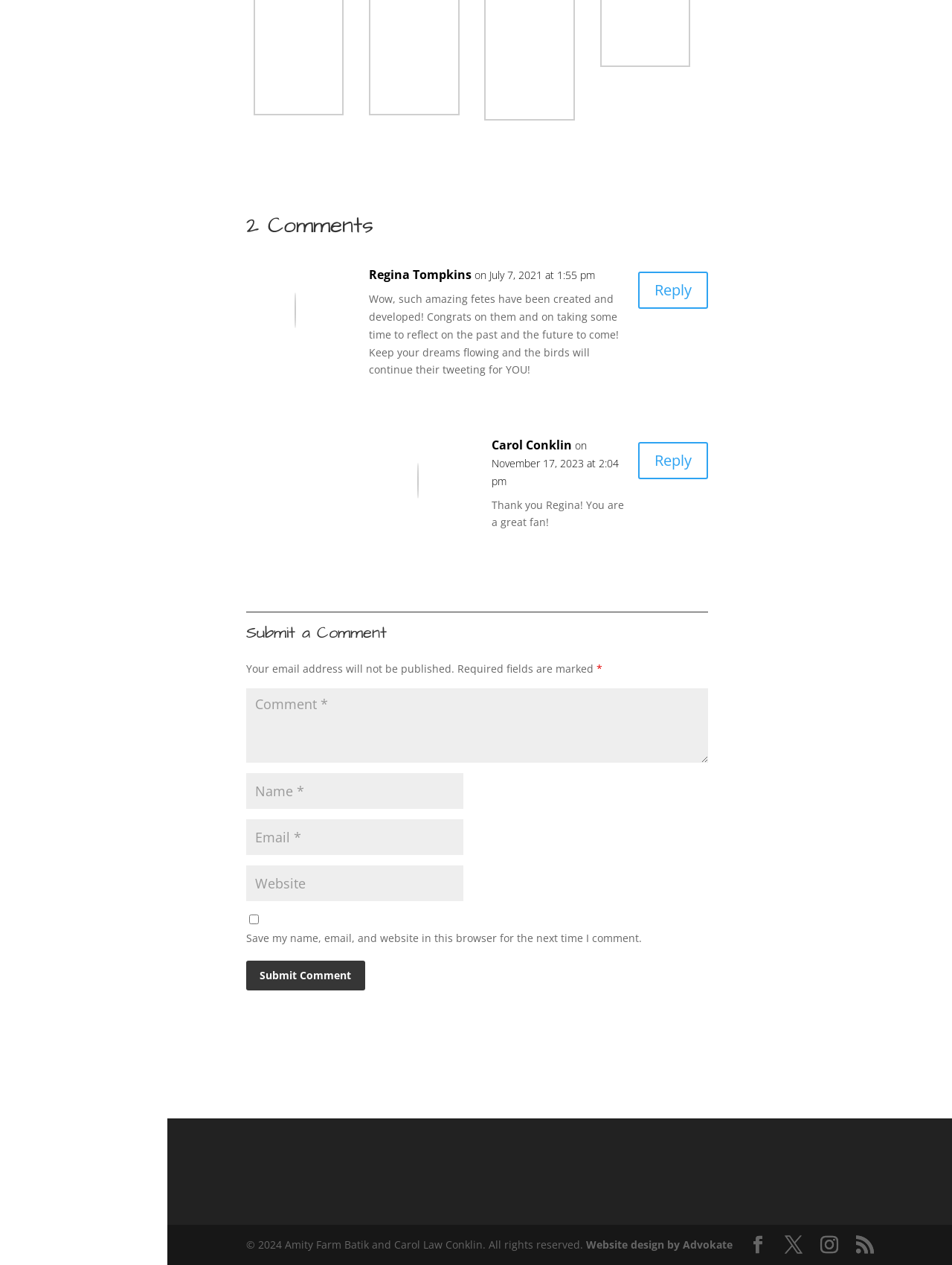Please find the bounding box coordinates of the element that needs to be clicked to perform the following instruction: "Enter your comment". The bounding box coordinates should be four float numbers between 0 and 1, represented as [left, top, right, bottom].

[0.258, 0.544, 0.744, 0.603]